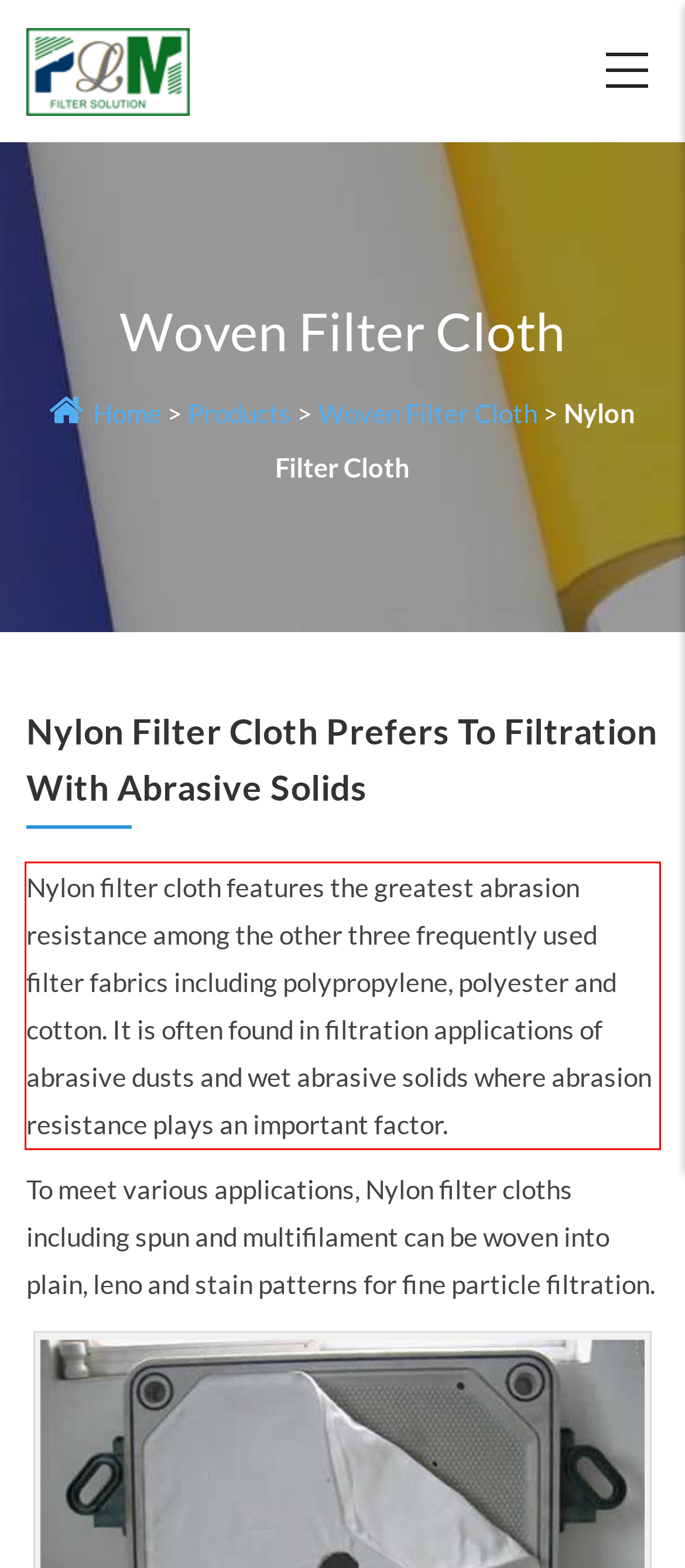From the screenshot of the webpage, locate the red bounding box and extract the text contained within that area.

Nylon filter cloth features the greatest abrasion resistance among the other three frequently used filter fabrics including polypropylene, polyester and cotton. It is often found in filtration applications of abrasive dusts and wet abrasive solids where abrasion resistance plays an important factor.